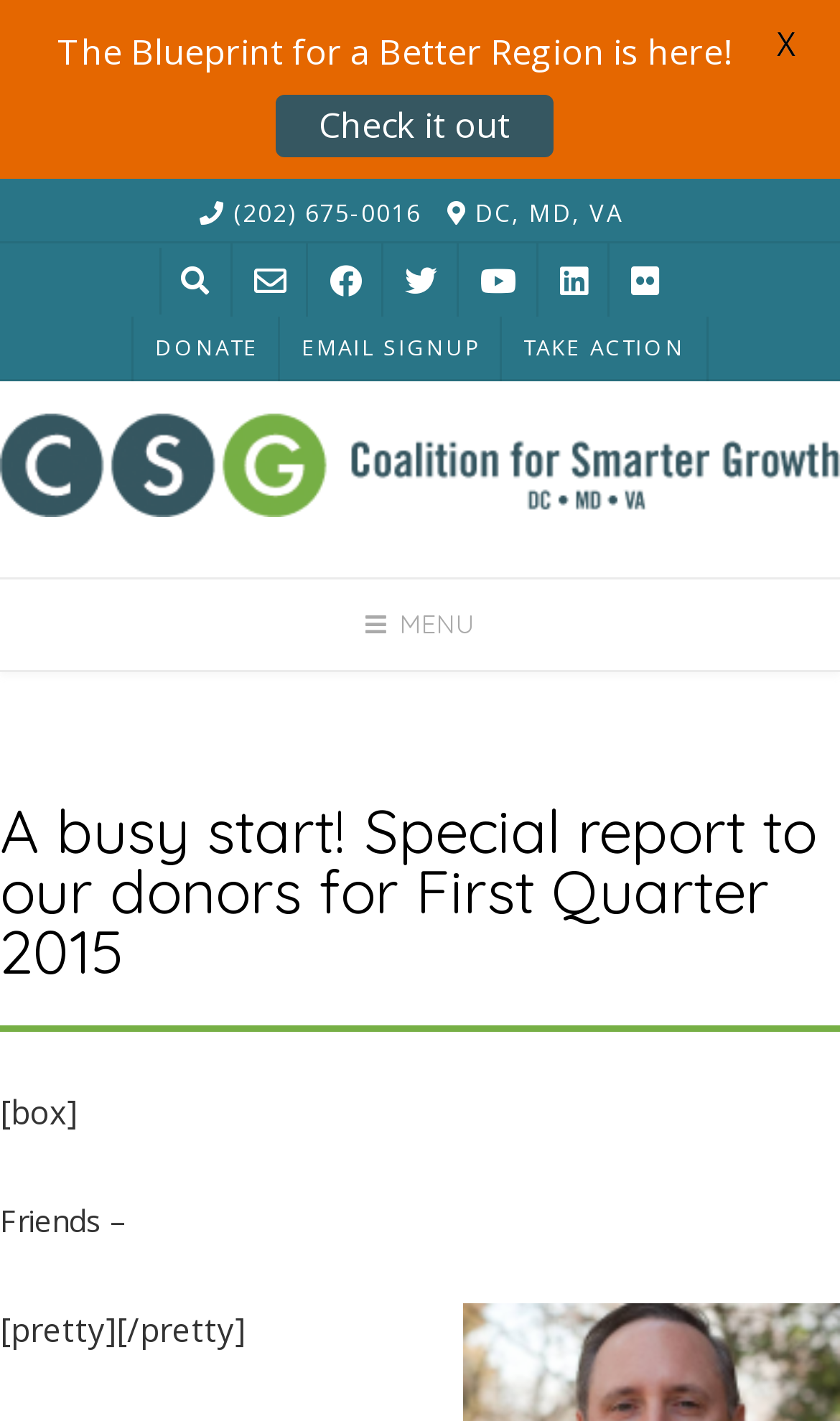What are the social media icons available on the webpage?
Please provide a comprehensive answer based on the details in the screenshot.

The social media icons are located in the top section of the webpage, represented by Unicode characters , , , , , and . These icons correspond to Facebook, Twitter, Instagram, LinkedIn, and YouTube respectively.